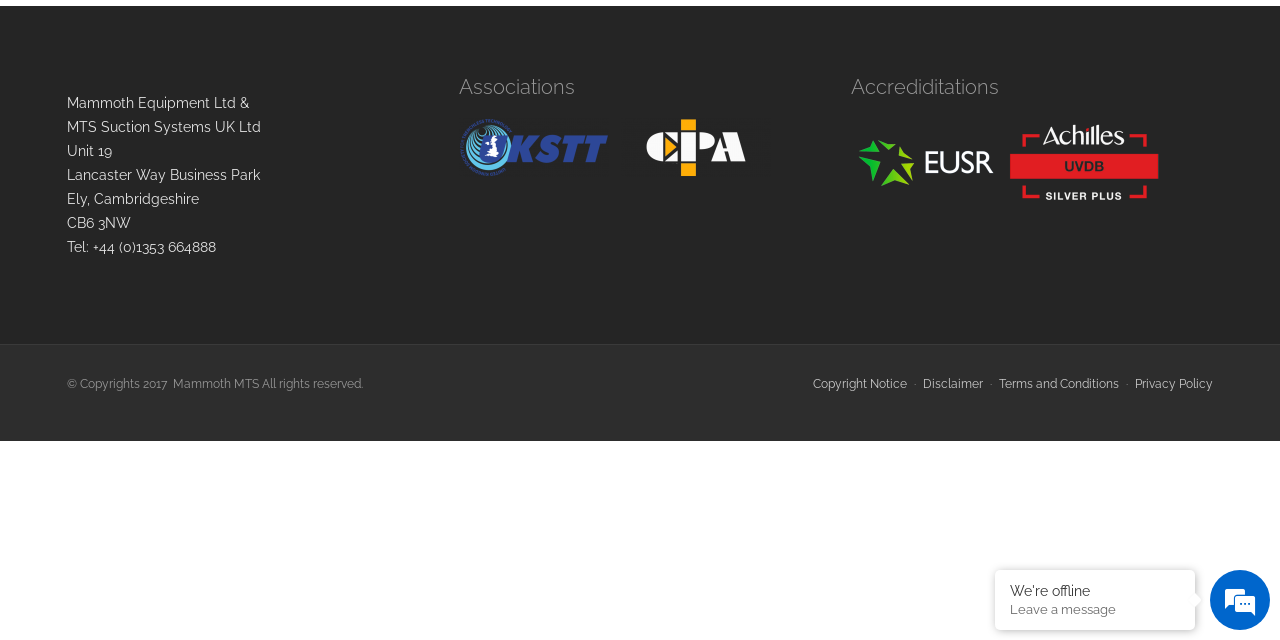Determine the bounding box for the described HTML element: "Copyright Notice". Ensure the coordinates are four float numbers between 0 and 1 in the format [left, top, right, bottom].

[0.635, 0.589, 0.709, 0.611]